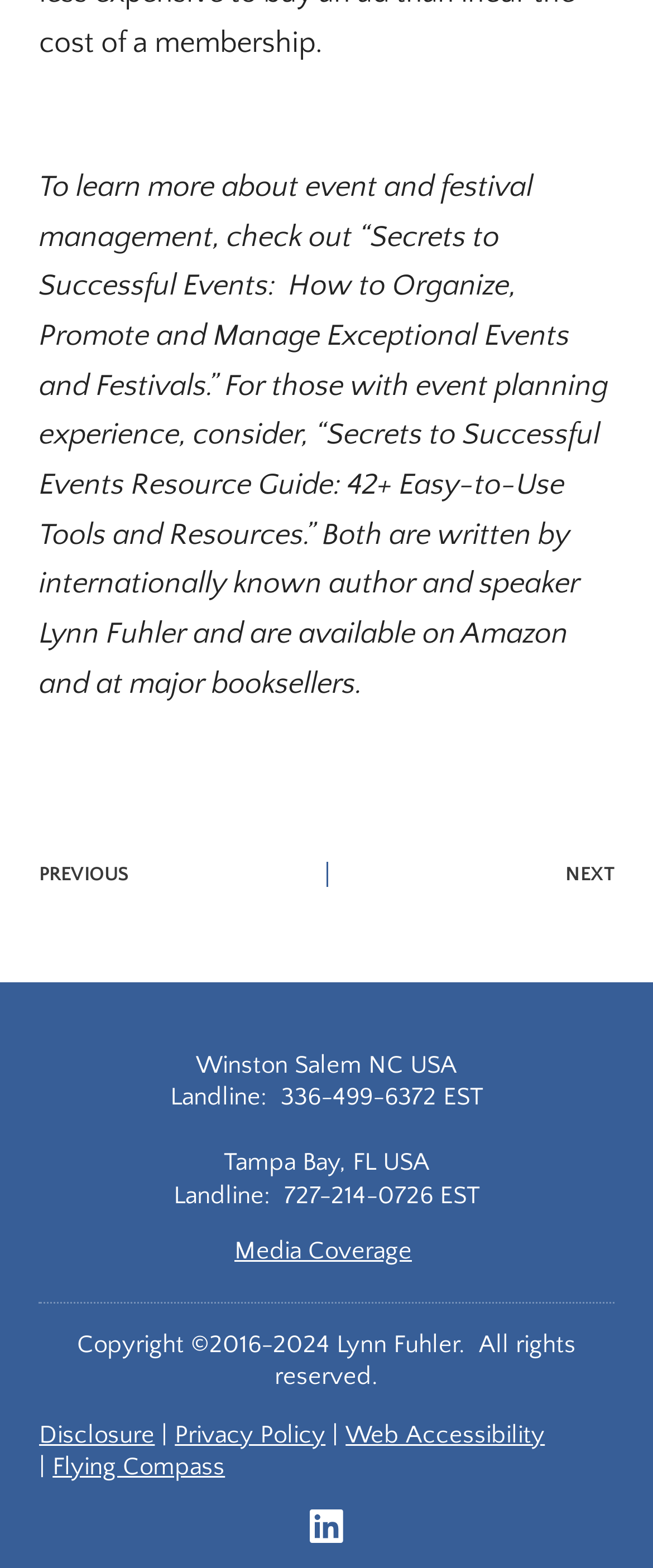What is the link at the bottom left corner?
Based on the visual content, answer with a single word or a brief phrase.

Disclosure